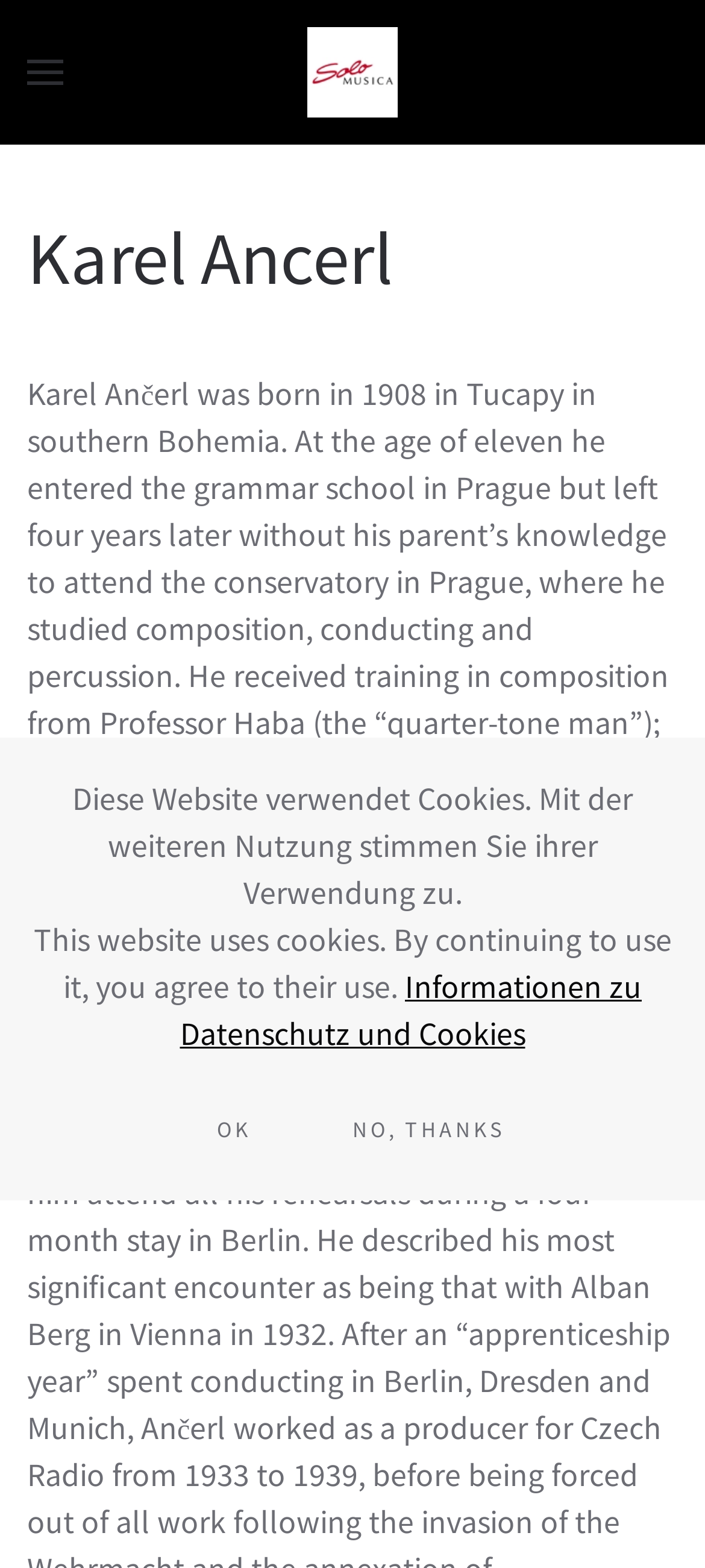What is the language of the webpage?
Please answer the question as detailed as possible based on the image.

The meta description of the webpage is 'Karel Ancerl - Deutsch', and the text on the webpage is in German, suggesting that the language of the webpage is Deutsch.